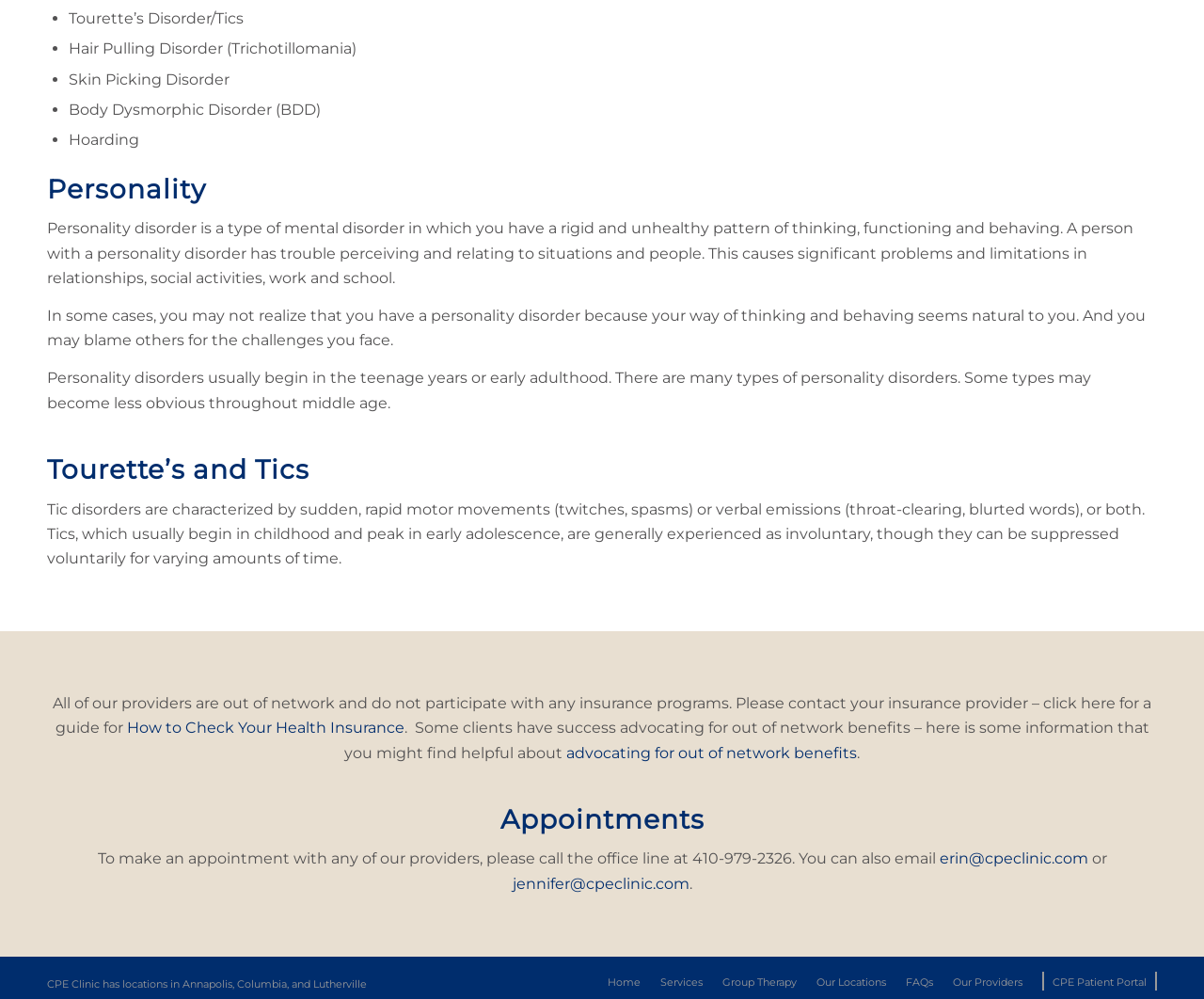Locate the bounding box coordinates of the item that should be clicked to fulfill the instruction: "View the 'Research Articles (Library and Information Science)' collection".

None